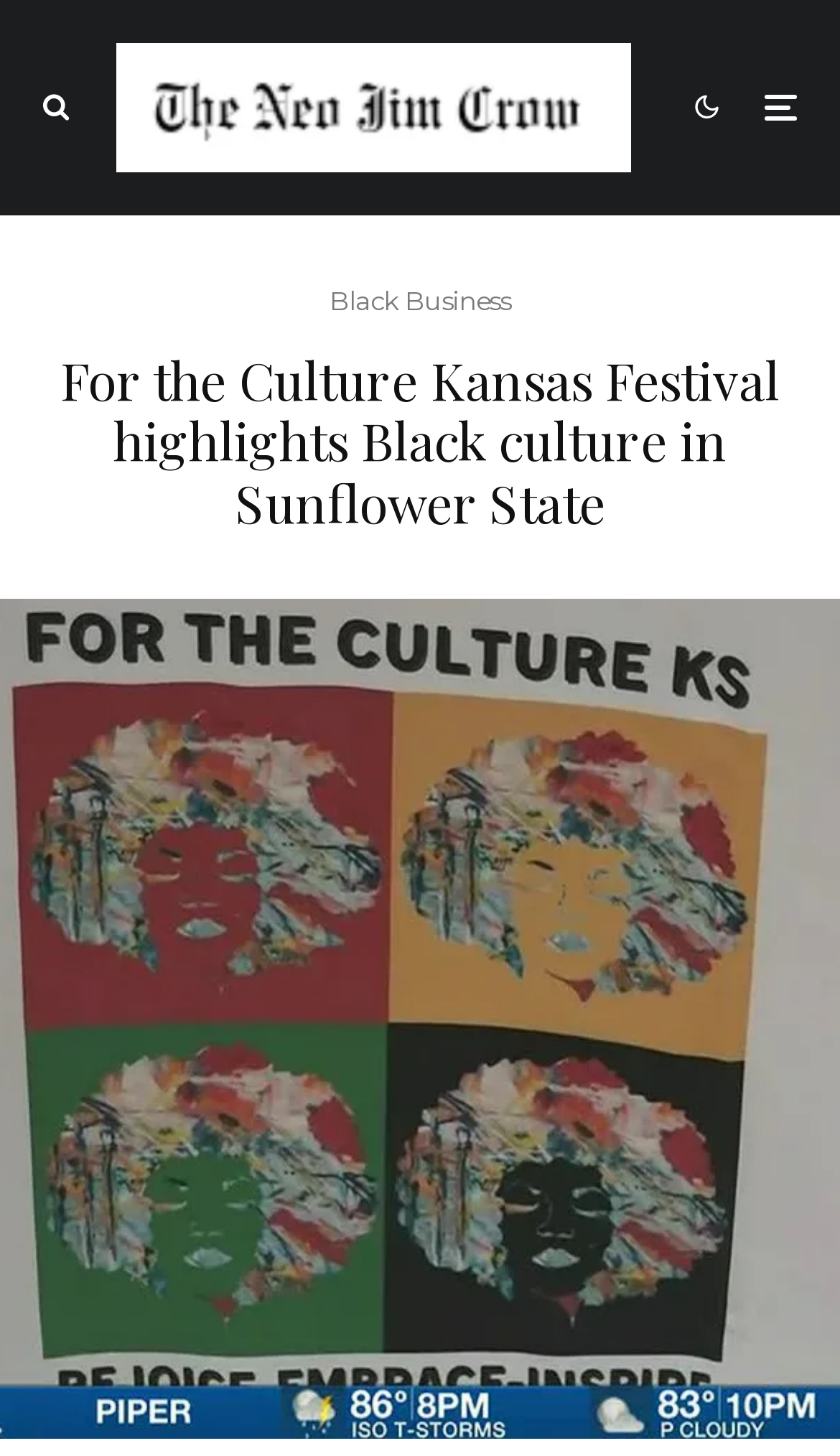What is the purpose of the textbox?
Please use the image to deliver a detailed and complete answer.

The textbox element with the description 'Email Address *' is likely used to enter an email address, as it is part of a newsletter subscription form. The presence of a 'Subscribe today' button and a 'privacy policy' link nearby suggests that the textbox is used to collect email addresses for newsletter subscriptions.